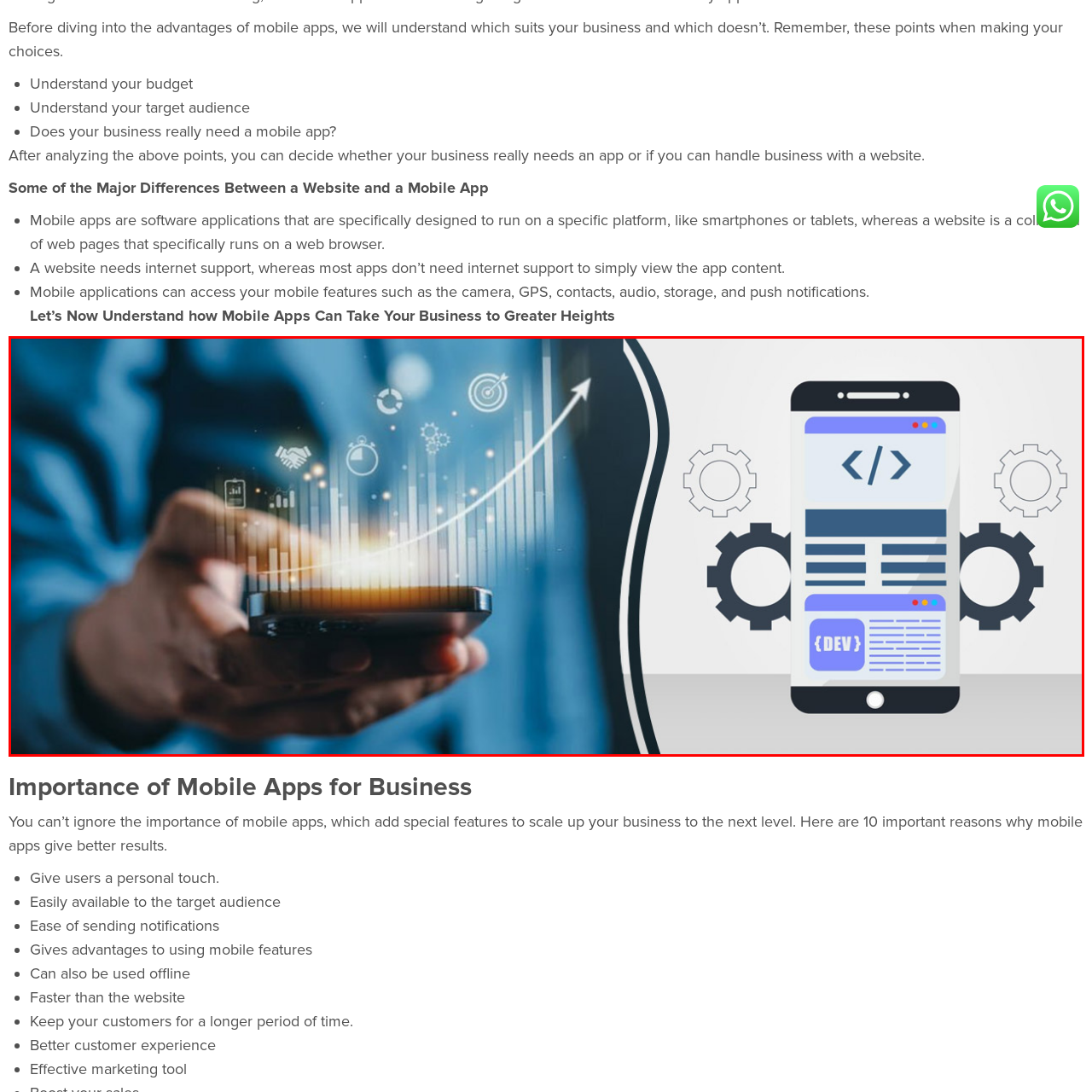Observe the image enclosed by the red border and respond to the subsequent question with a one-word or short phrase:
What do the gears surrounding the smartphone on the right represent?

Intricate workings